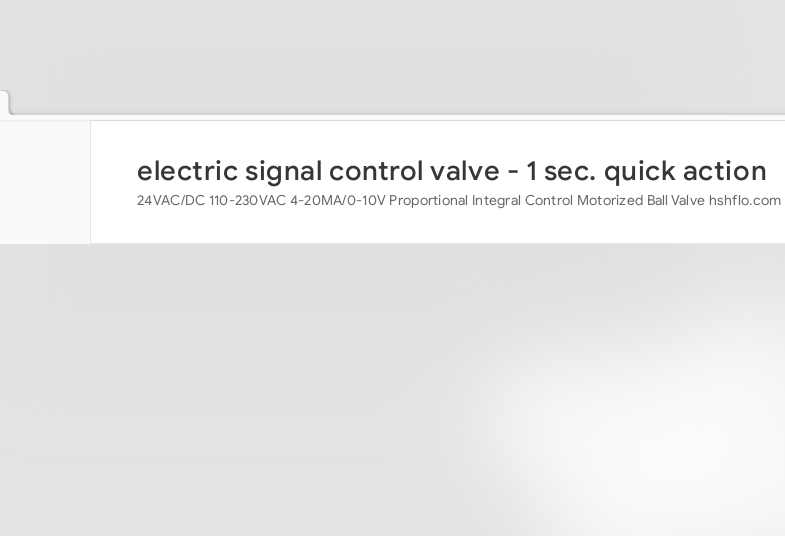Use one word or a short phrase to answer the question provided: 
What is emphasized in the accompanying text?

Circuit breakers